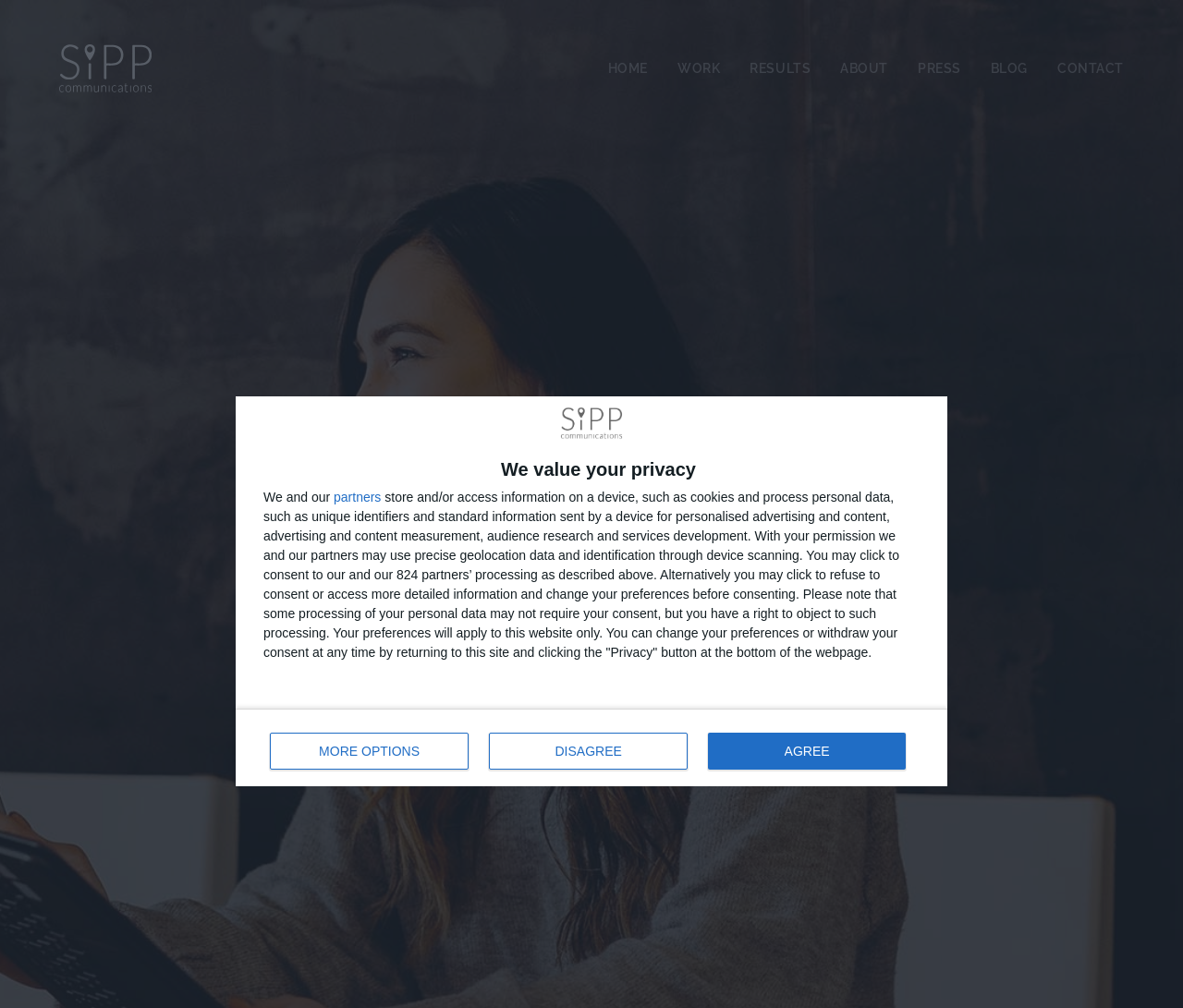Elaborate on the different components and information displayed on the webpage.

The webpage is about career opportunities at SiPP Communications, a public relations agency specializing in travel and tourism. At the top left corner, there is a checkbox and a link to the agency's homepage. Below this, there is a navigation menu with links to different sections of the website, including HOME, WORK, RESULTS, ABOUT, PRESS, BLOG, and CONTACT.

The main content of the page is divided into two sections. On the left side, there is a heading "Careers" followed by a paragraph of text that invites readers to join the agency's team. On the right side, there is a dialog box with a figure containing the agency's logo and a heading "We value your privacy". Below this, there are several blocks of text and buttons related to privacy settings, including options to consent, refuse, or access more detailed information.

At the bottom of the dialog box, there are three buttons: MORE OPTIONS, DISAGREE, and AGREE. The dialog box takes up most of the right side of the page, with the navigation menu and the careers section on the left side.